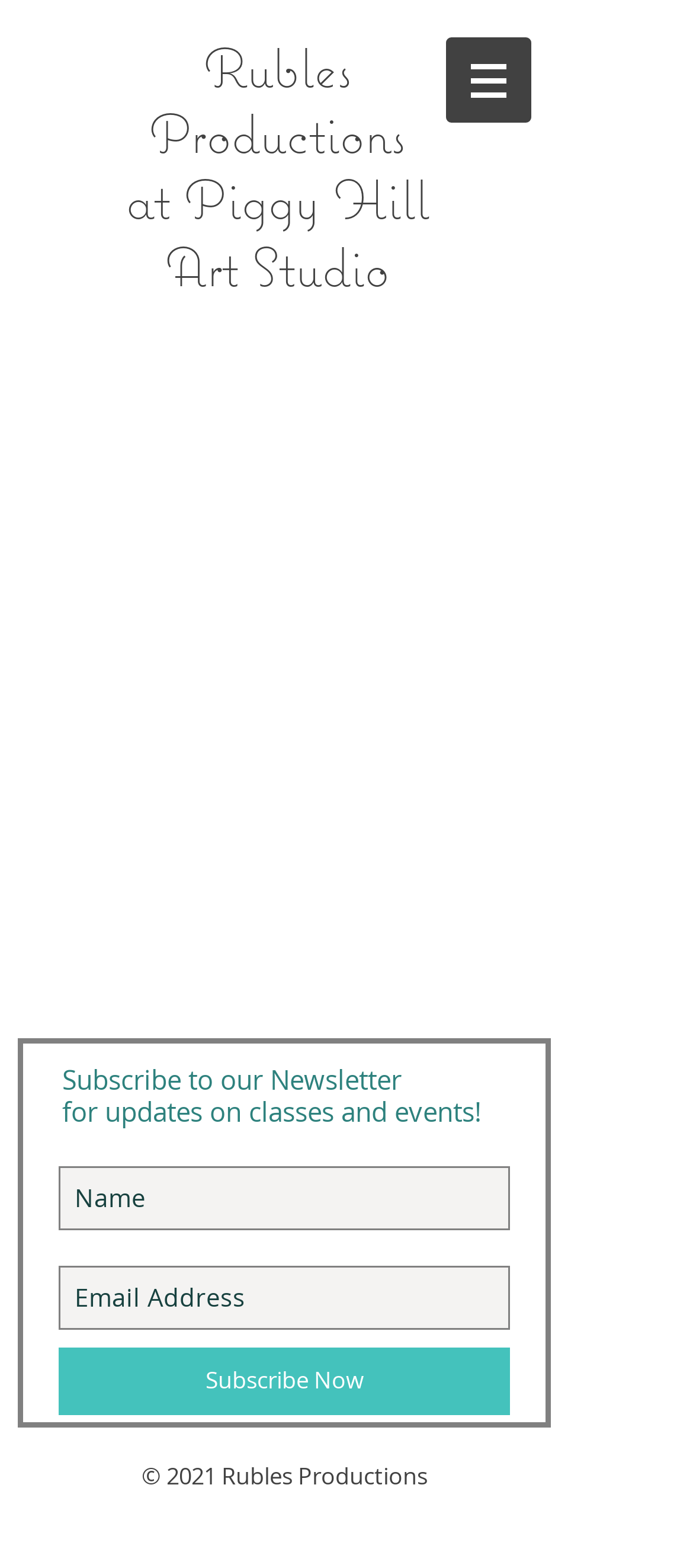What is the theme of the paint class?
Give a single word or phrase as your answer by examining the image.

Irish Gnome